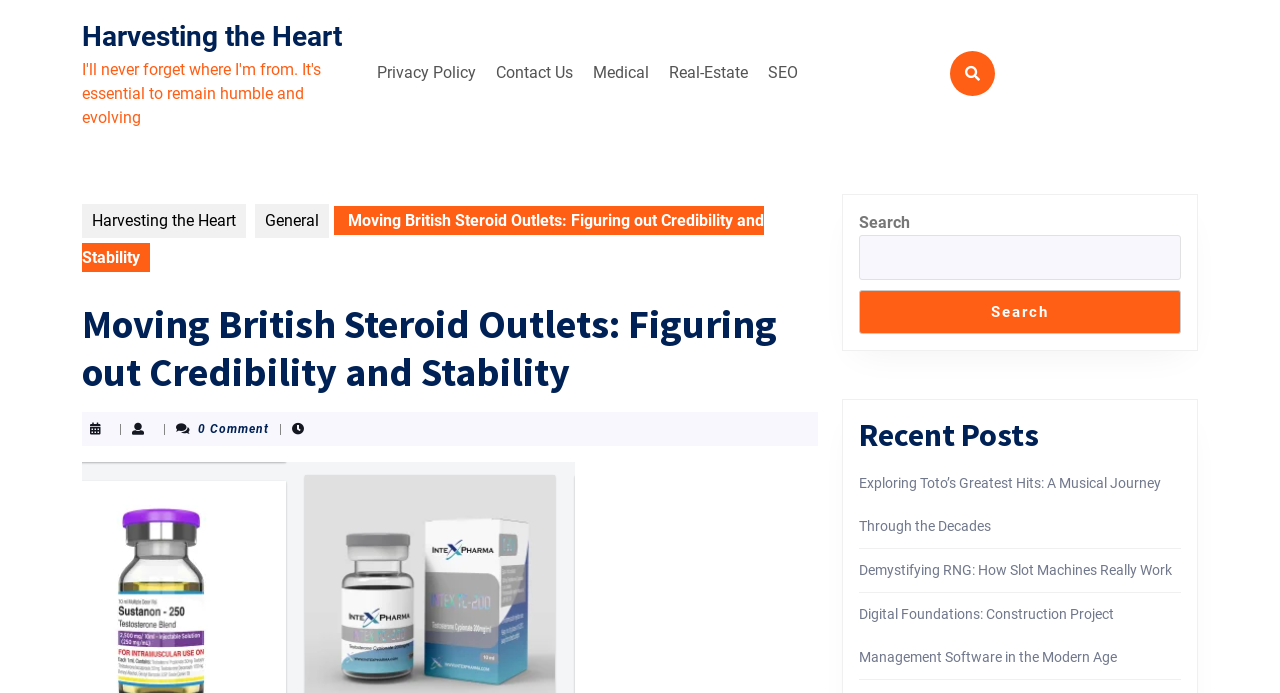Locate the bounding box coordinates of the element that should be clicked to fulfill the instruction: "Visit the 'Medical' page".

[0.457, 0.076, 0.513, 0.134]